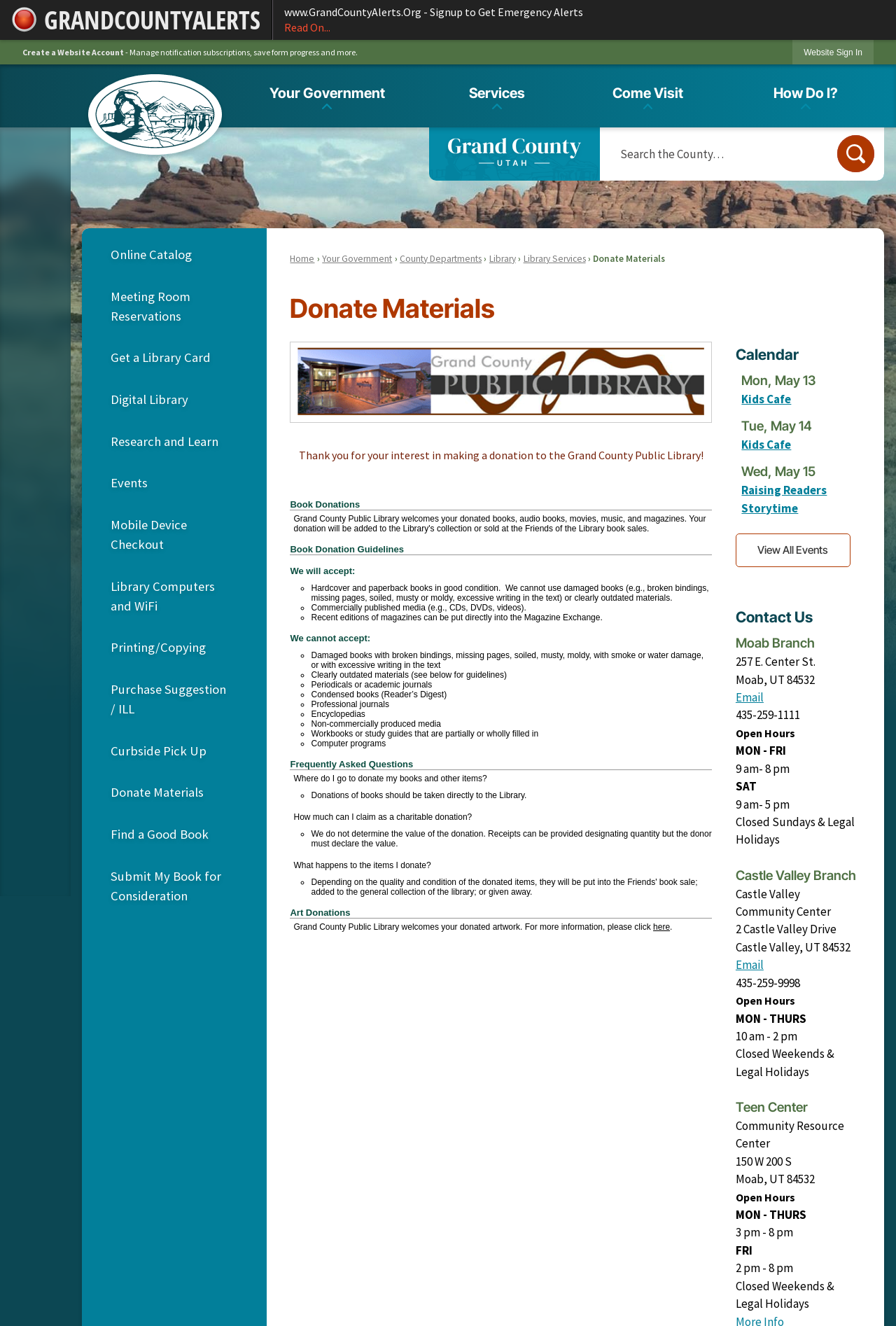Using a single word or phrase, answer the following question: 
What types of media are accepted as donations?

Commercially published media